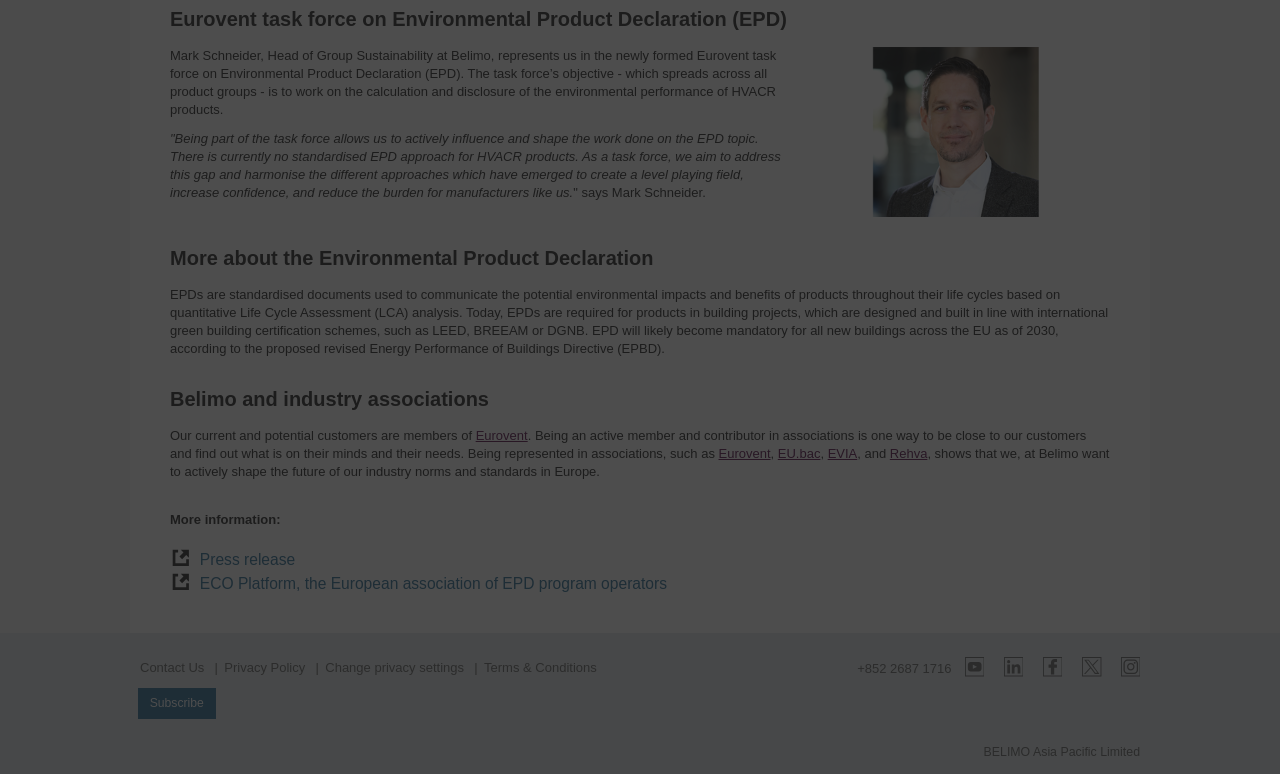Return the bounding box coordinates of the UI element that corresponds to this description: "Terms & Conditions". The coordinates must be given as four float numbers in the range of 0 and 1, [left, top, right, bottom].

[0.365, 0.851, 0.466, 0.877]